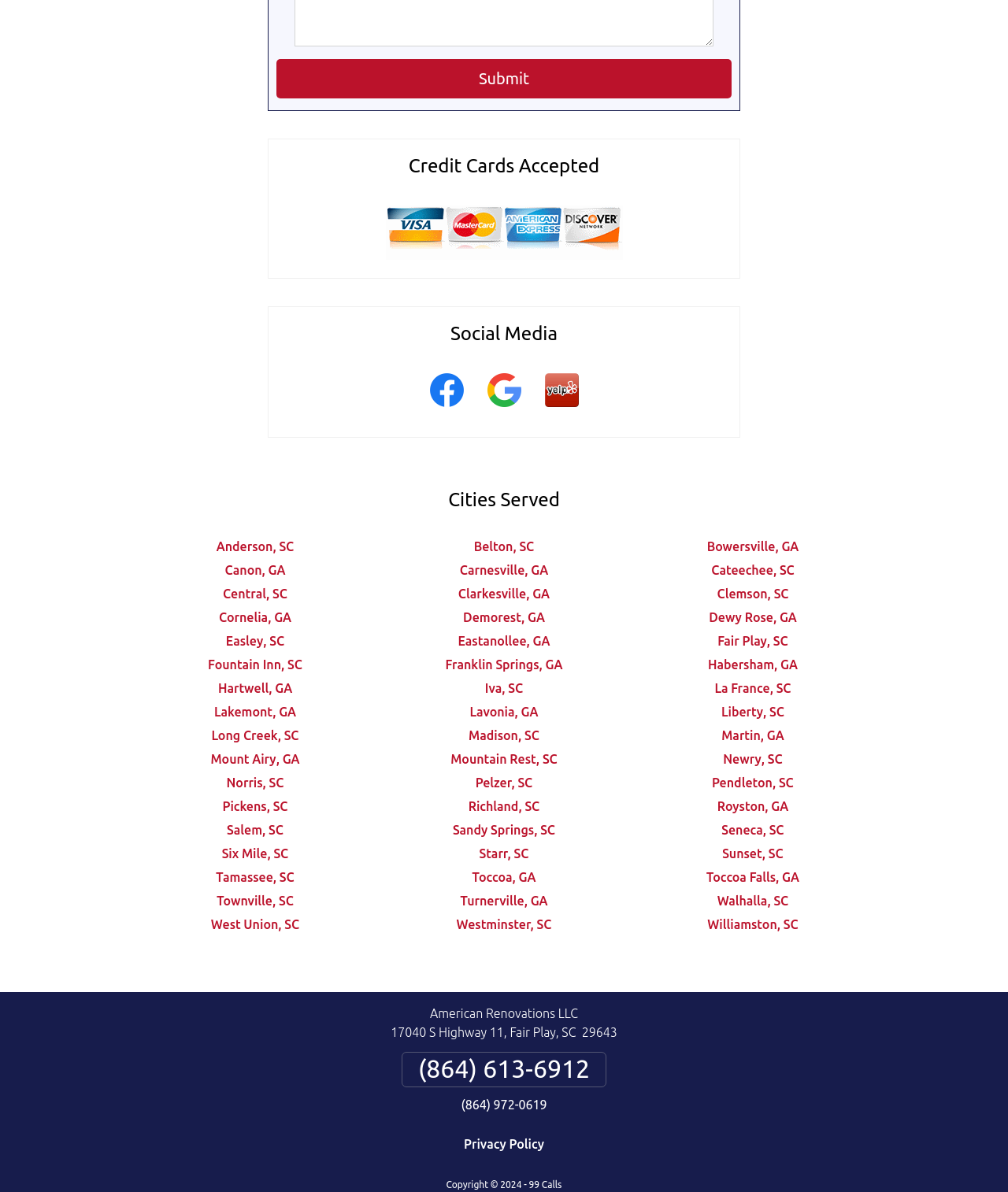Find the bounding box of the element with the following description: "Six Mile, SC". The coordinates must be four float numbers between 0 and 1, formatted as [left, top, right, bottom].

[0.22, 0.71, 0.286, 0.722]